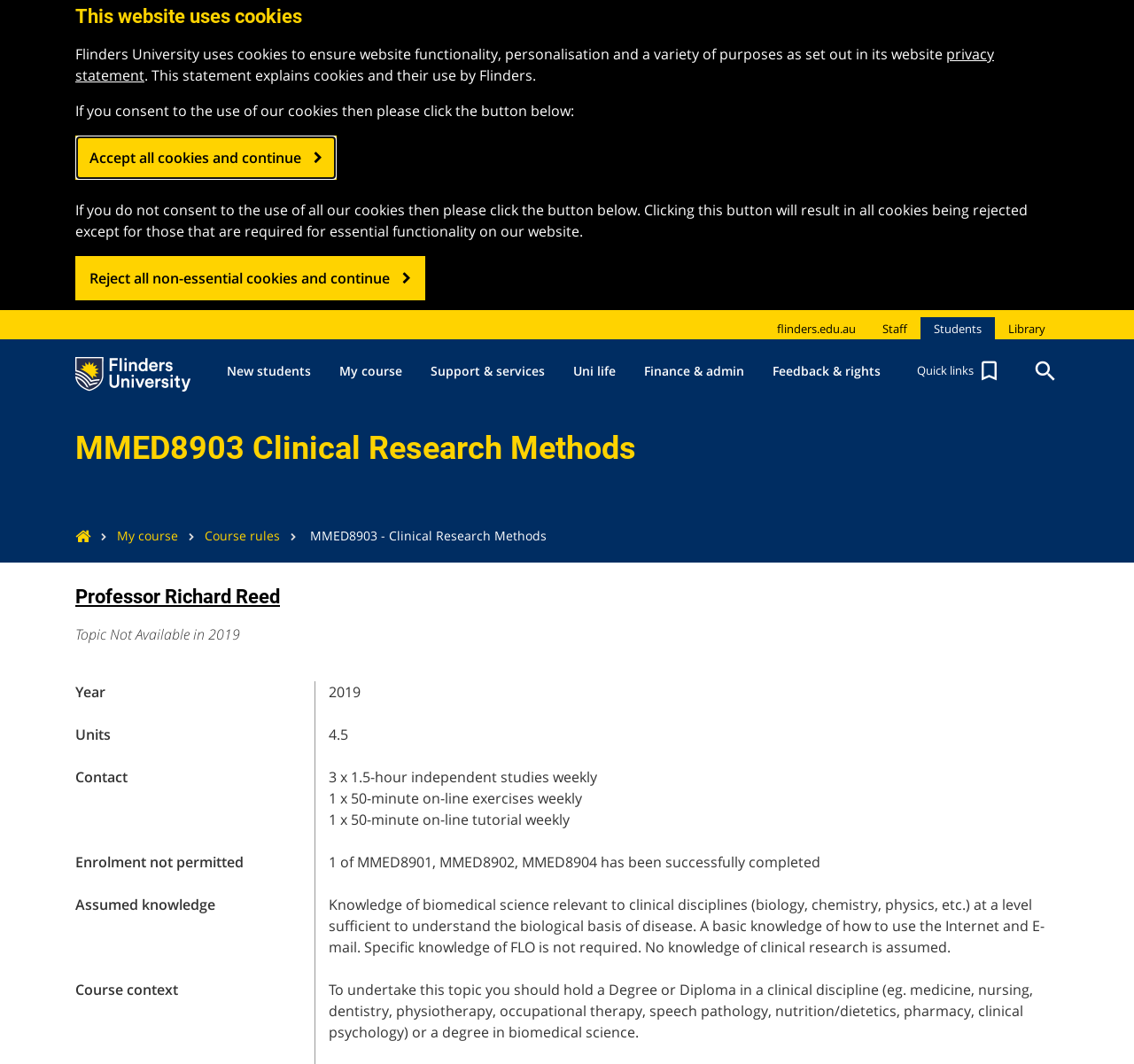Provide the bounding box coordinates of the HTML element this sentence describes: "Library". The bounding box coordinates consist of four float numbers between 0 and 1, i.e., [left, top, right, bottom].

[0.889, 0.299, 0.922, 0.32]